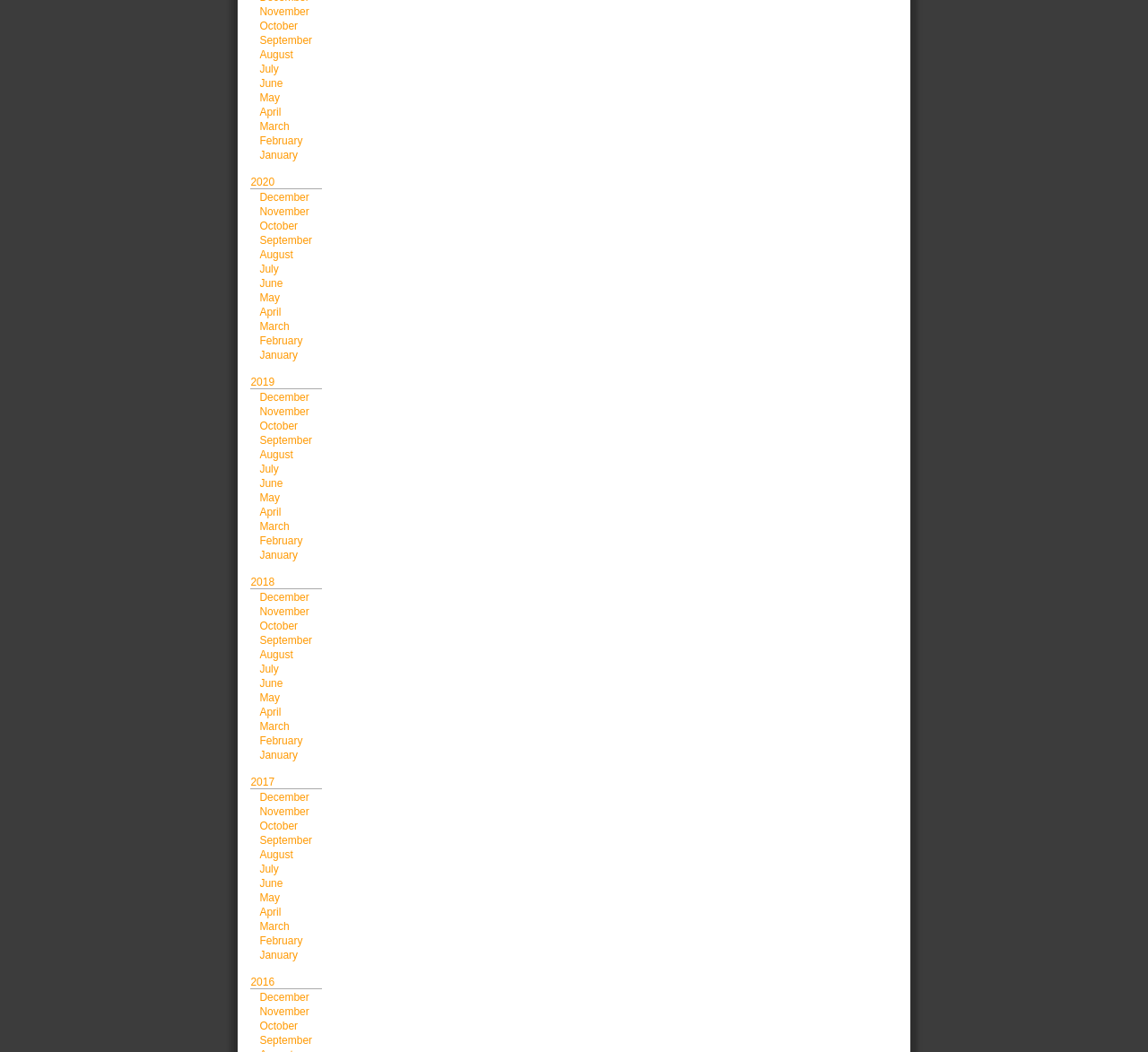Analyze the image and give a detailed response to the question:
What is the earliest year listed?

I looked at the links on the webpage and found that the earliest year listed is 2016, which is located at the bottom of the page.